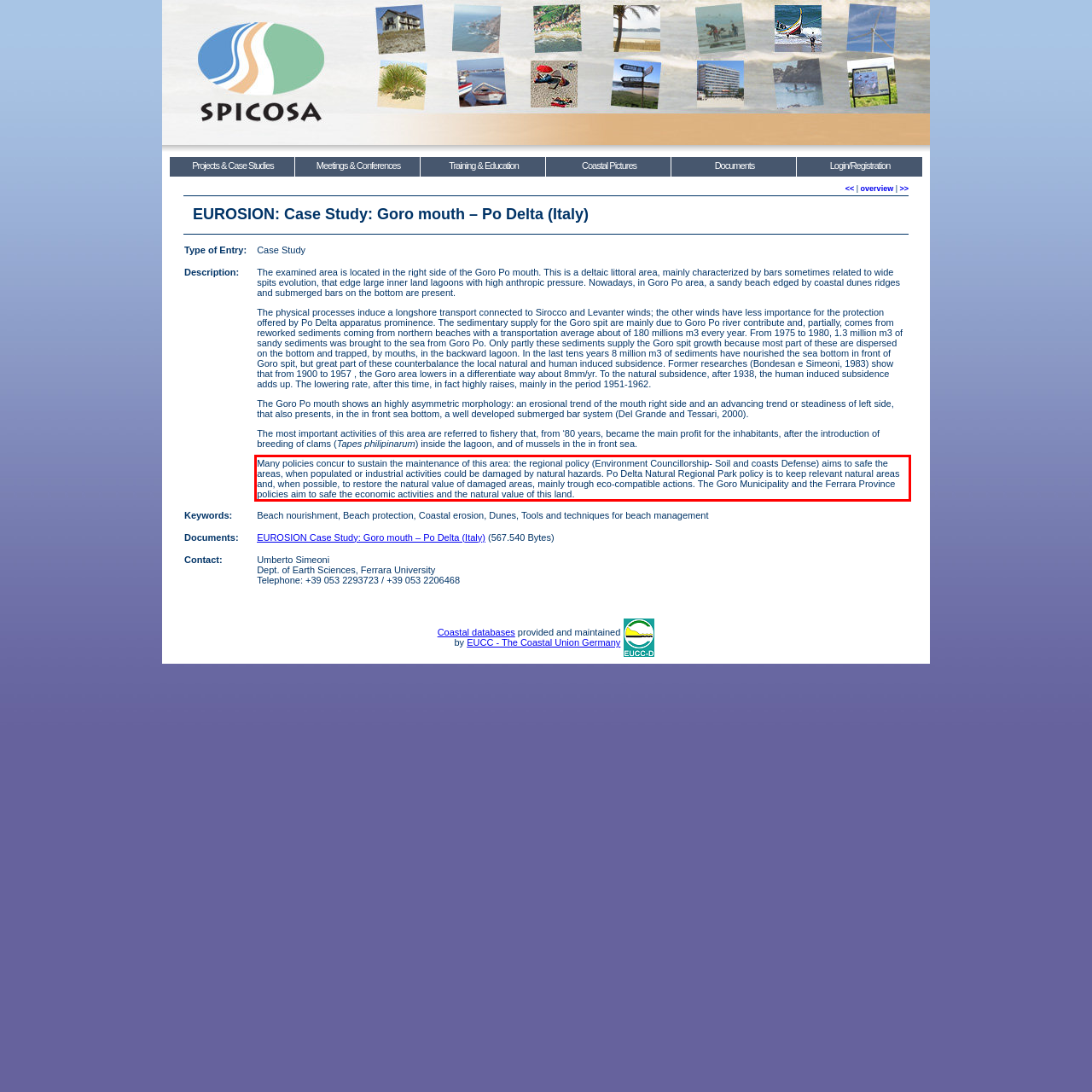Please look at the screenshot provided and find the red bounding box. Extract the text content contained within this bounding box.

Many policies concur to sustain the maintenance of this area: the regional policy (Environment Councillorship- Soil and coasts Defense) aims to safe the areas, when populated or industrial activities could be damaged by natural hazards. Po Delta Natural Regional Park policy is to keep relevant natural areas and, when possible, to restore the natural value of damaged areas, mainly trough eco-compatible actions. The Goro Municipality and the Ferrara Province policies aim to safe the economic activities and the natural value of this land.